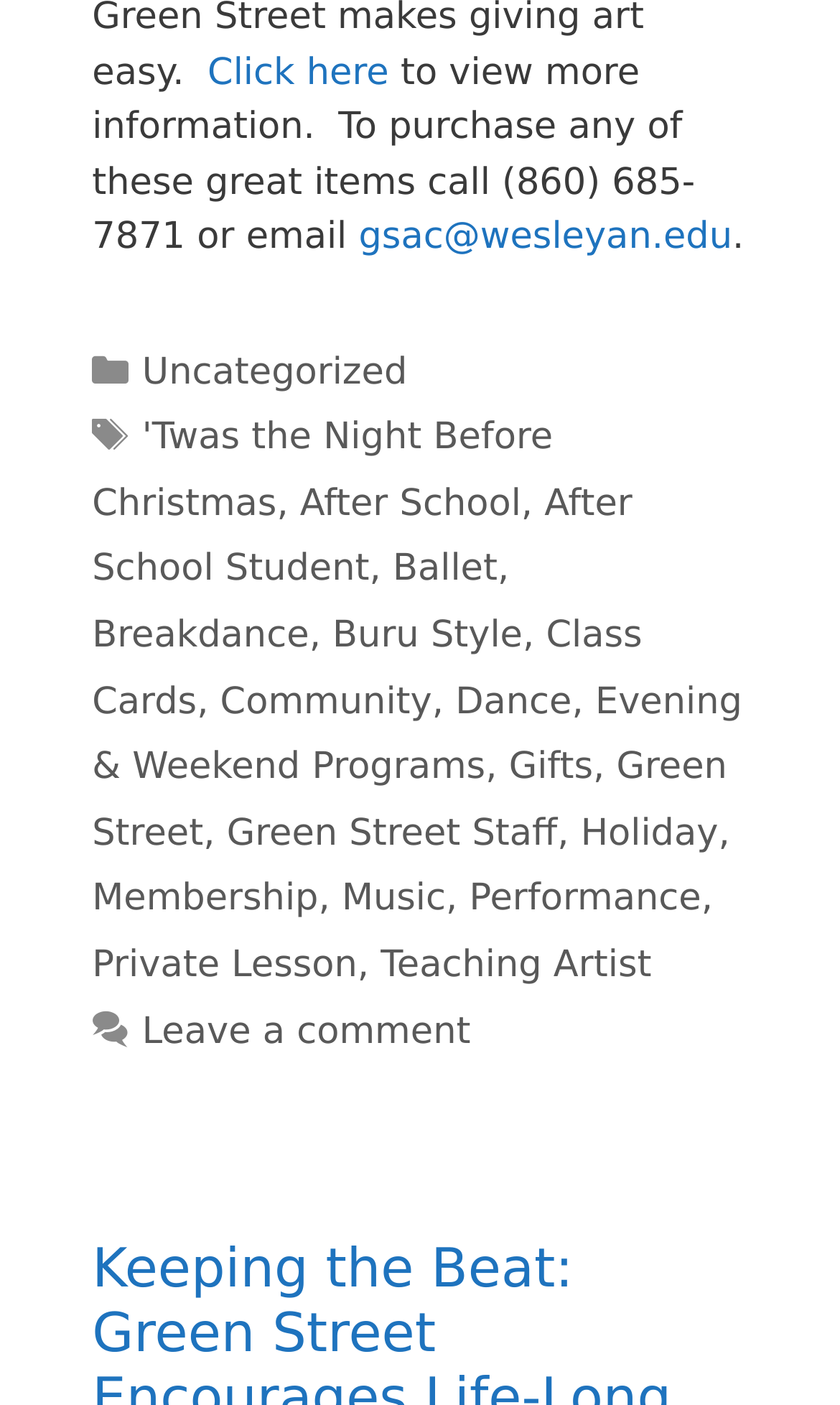Determine the bounding box coordinates for the HTML element mentioned in the following description: "Green Street Staff". The coordinates should be a list of four floats ranging from 0 to 1, represented as [left, top, right, bottom].

[0.27, 0.578, 0.663, 0.609]